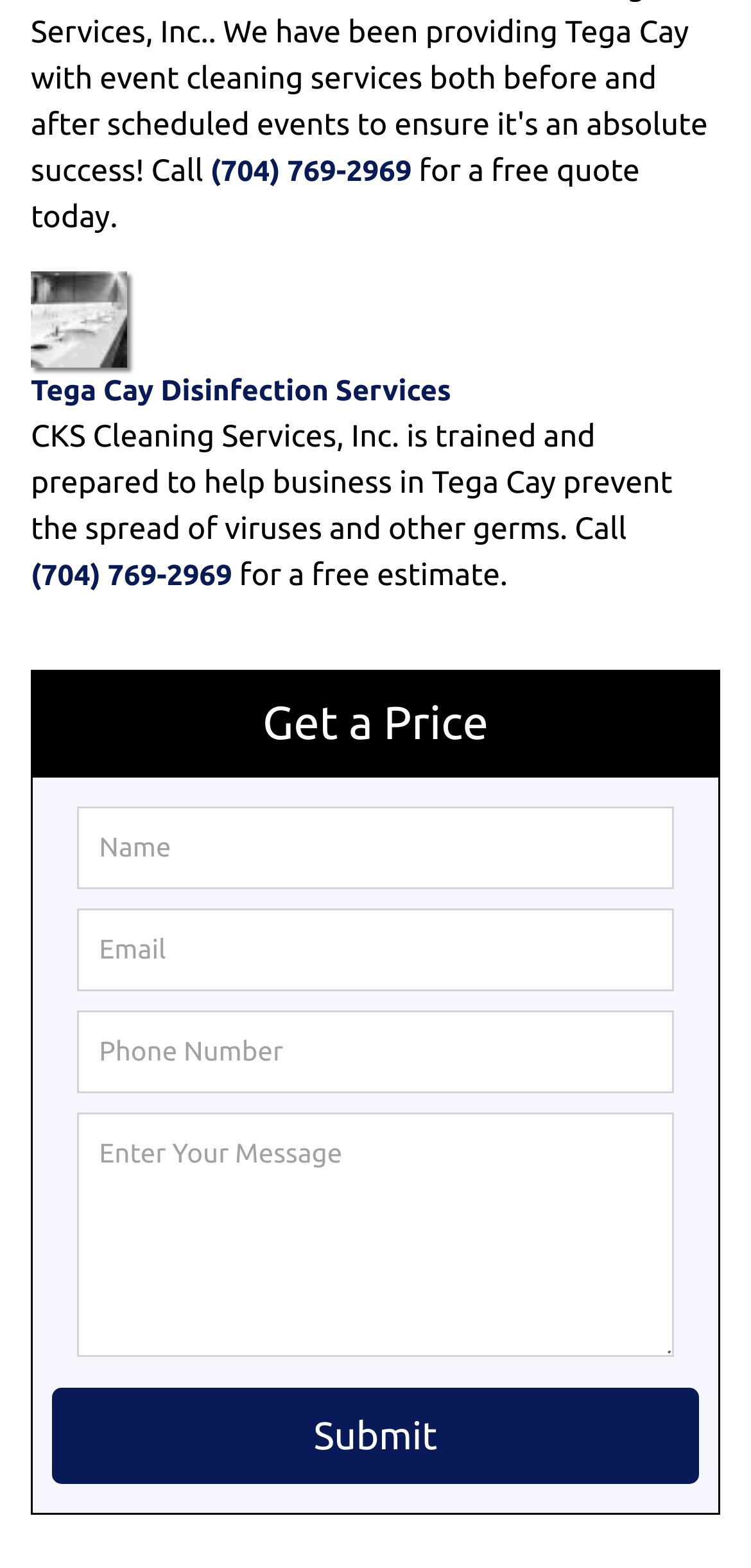Determine the bounding box coordinates for the HTML element mentioned in the following description: "(704) 769-2969". The coordinates should be a list of four floats ranging from 0 to 1, represented as [left, top, right, bottom].

[0.28, 0.099, 0.548, 0.12]